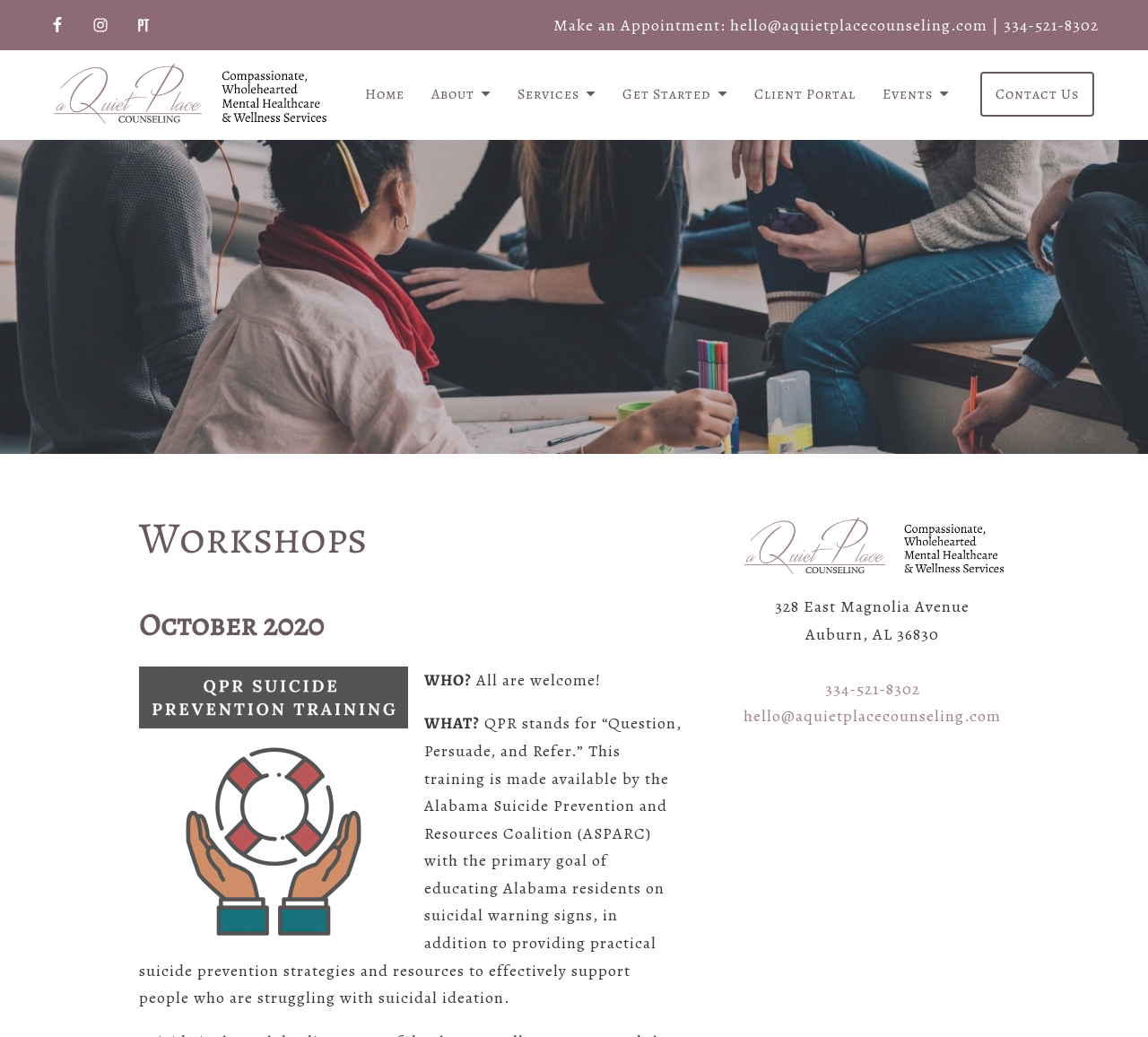Indicate the bounding box coordinates of the clickable region to achieve the following instruction: "Contact them through email."

[0.636, 0.013, 0.864, 0.033]